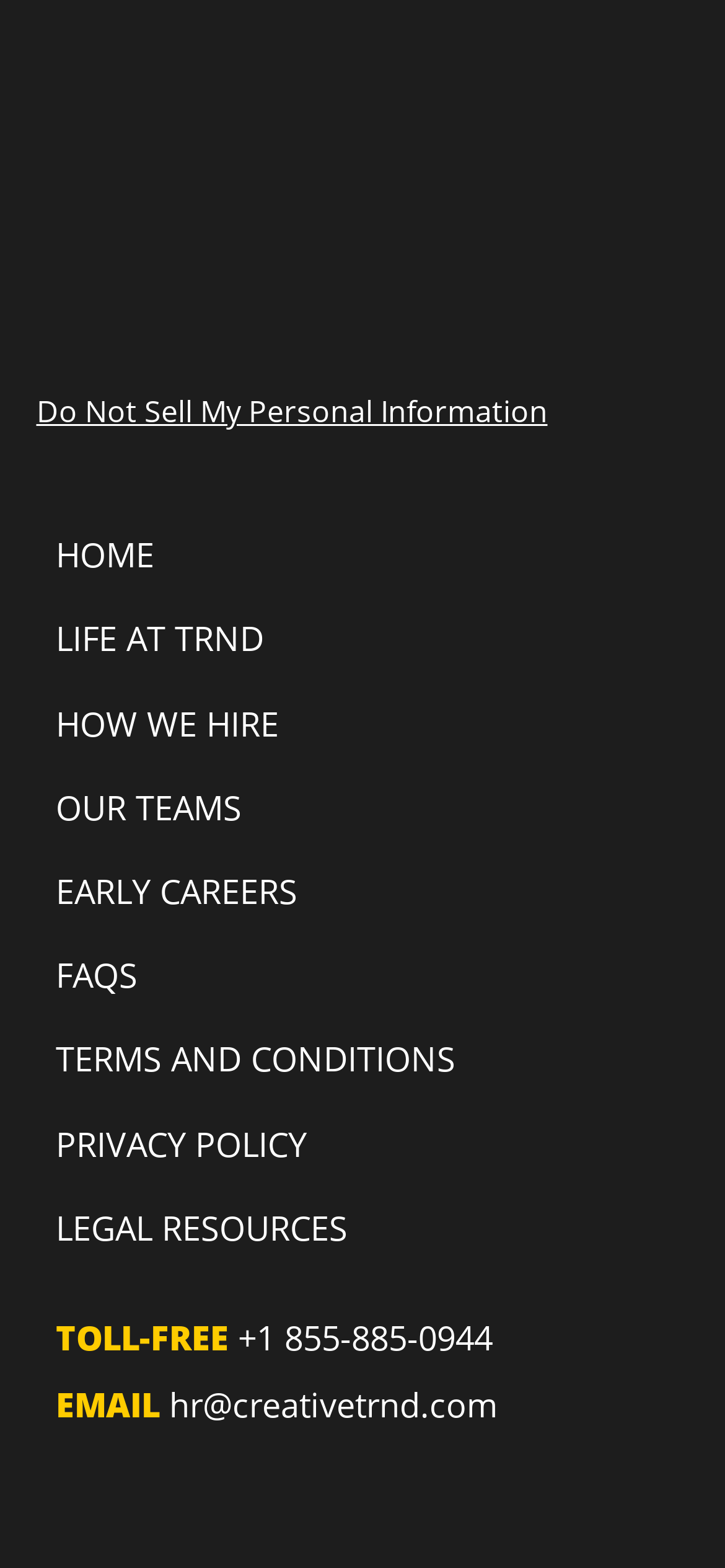Please mark the clickable region by giving the bounding box coordinates needed to complete this instruction: "view TERMS AND CONDITIONS".

[0.077, 0.649, 1.0, 0.703]